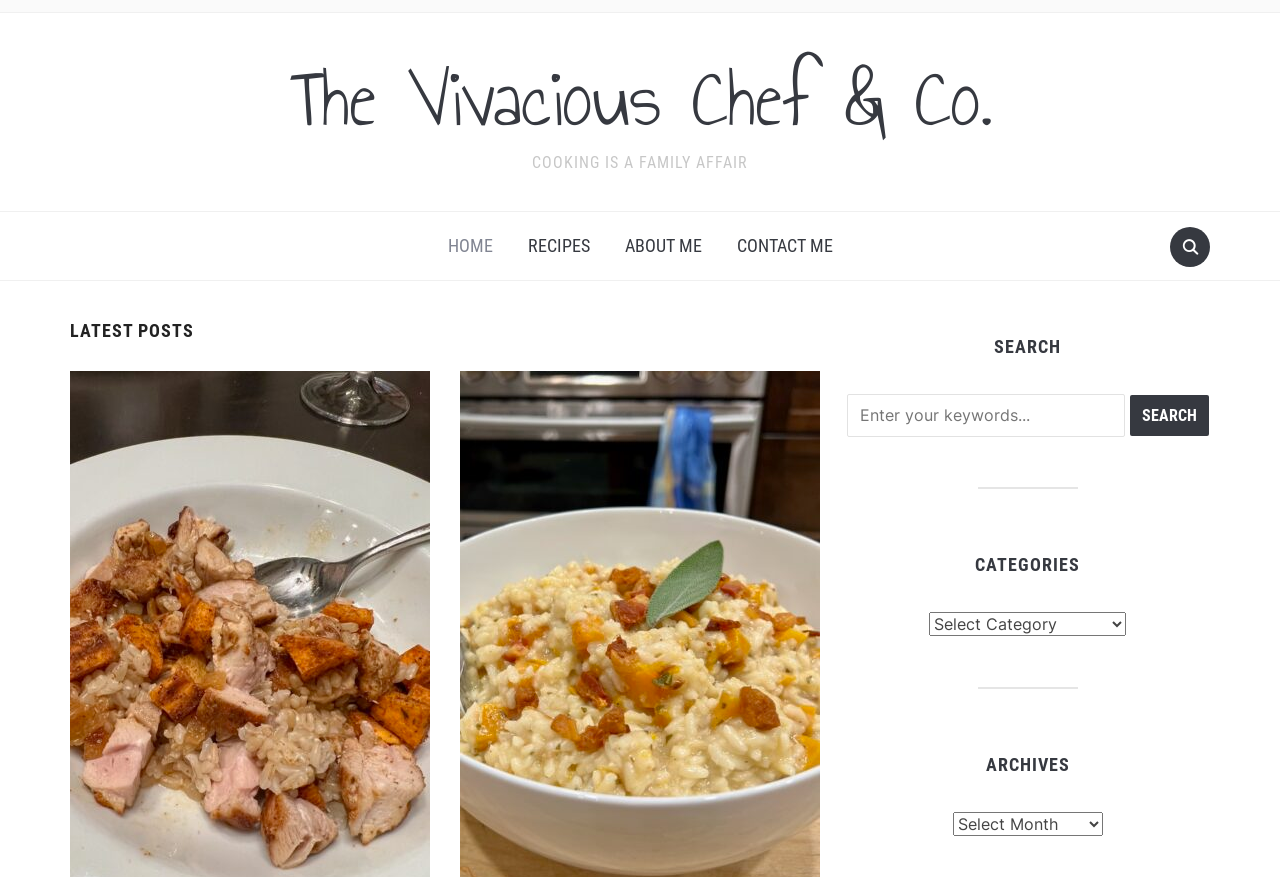Using the details in the image, give a detailed response to the question below:
What is the function of the button next to the search box?

The button next to the search box has the text 'Search' and is located adjacent to the search box. This suggests that the function of the button is to submit the search query entered in the search box.